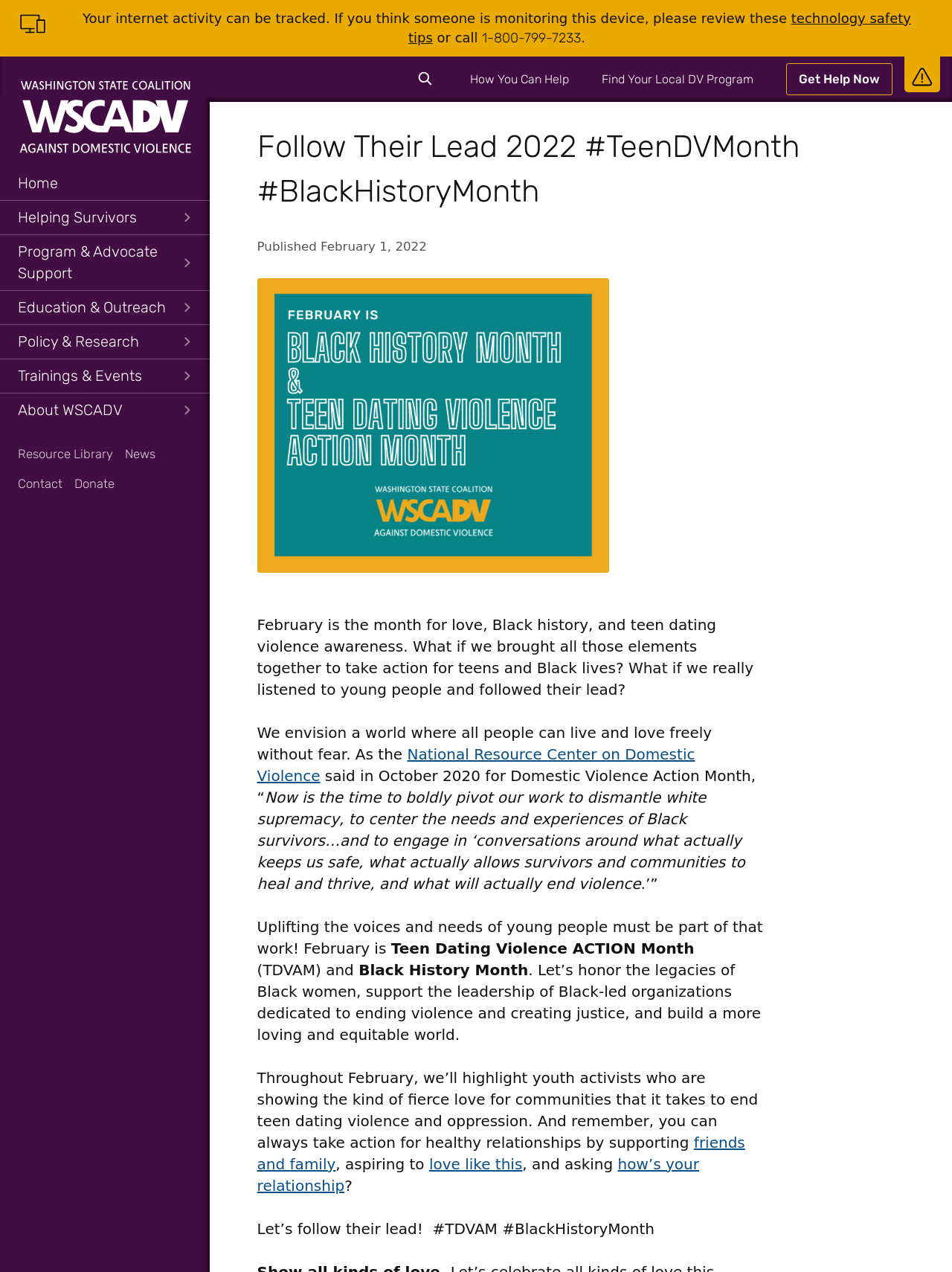Create an elaborate caption for the webpage.

The webpage is dedicated to promoting awareness about teen dating violence, Black history, and love during the month of February. At the top of the page, there is a safety banner with a button that expands to reveal a message about internet activity tracking and provides links to technology safety tips and a helpline number.

Below the safety banner, there is a search button and several links to different sections of the website, including "How You Can Help", "Find Your Local DV Program", and "Get Help Now". On the left side of the page, there is a navigation menu with links to various pages, including "Home", "Helping Survivors", "Program & Advocate Support", and more.

The main content of the page is divided into sections. The first section has a heading that reads "Follow Their Lead 2022 #TeenDVMonth #BlackHistoryMonth" and features a published date of February 1, 2022. Below the heading, there is a figure, likely an image, and a block of text that discusses the importance of taking action against teen dating violence and promoting love and equity.

The text continues to discuss the need to center the experiences of Black survivors and to engage in conversations about what keeps people safe. It also highlights the importance of uplifting the voices and needs of young people. The page then mentions that February is both Teen Dating Violence ACTION Month and Black History Month, and encourages readers to honor the legacies of Black women and support Black-led organizations.

Throughout the rest of the page, there are links to various resources, including the National Resource Center on Domestic Violence, and mentions of youth activists who are working to end teen dating violence and oppression. The page concludes with a call to action, encouraging readers to support friends and family, aspire to love, and ask about relationships.